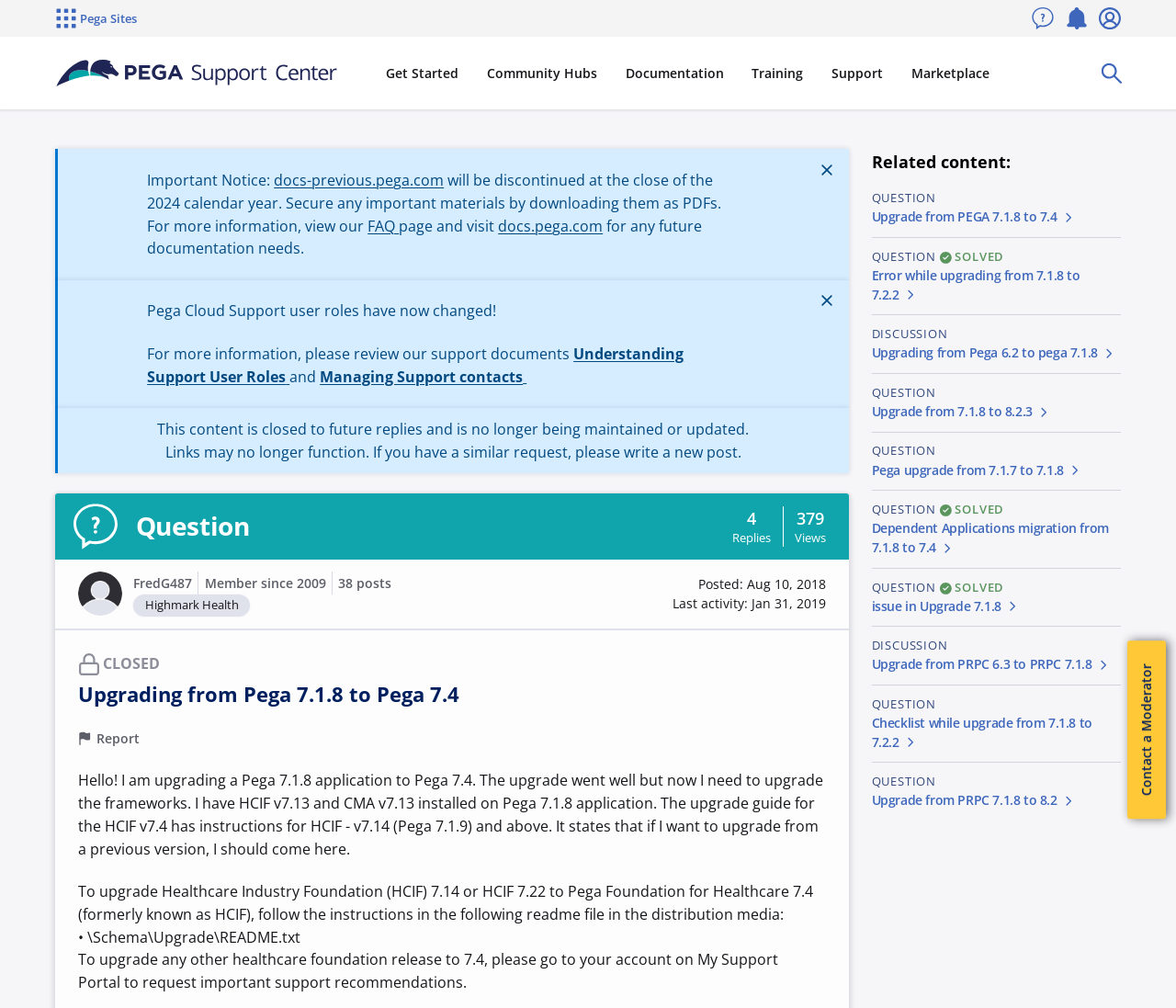Find the bounding box coordinates of the area that needs to be clicked in order to achieve the following instruction: "View the 'Upgrading from Pega 7.1.8 to Pega 7.4' post". The coordinates should be specified as four float numbers between 0 and 1, i.e., [left, top, right, bottom].

[0.066, 0.675, 0.702, 0.713]